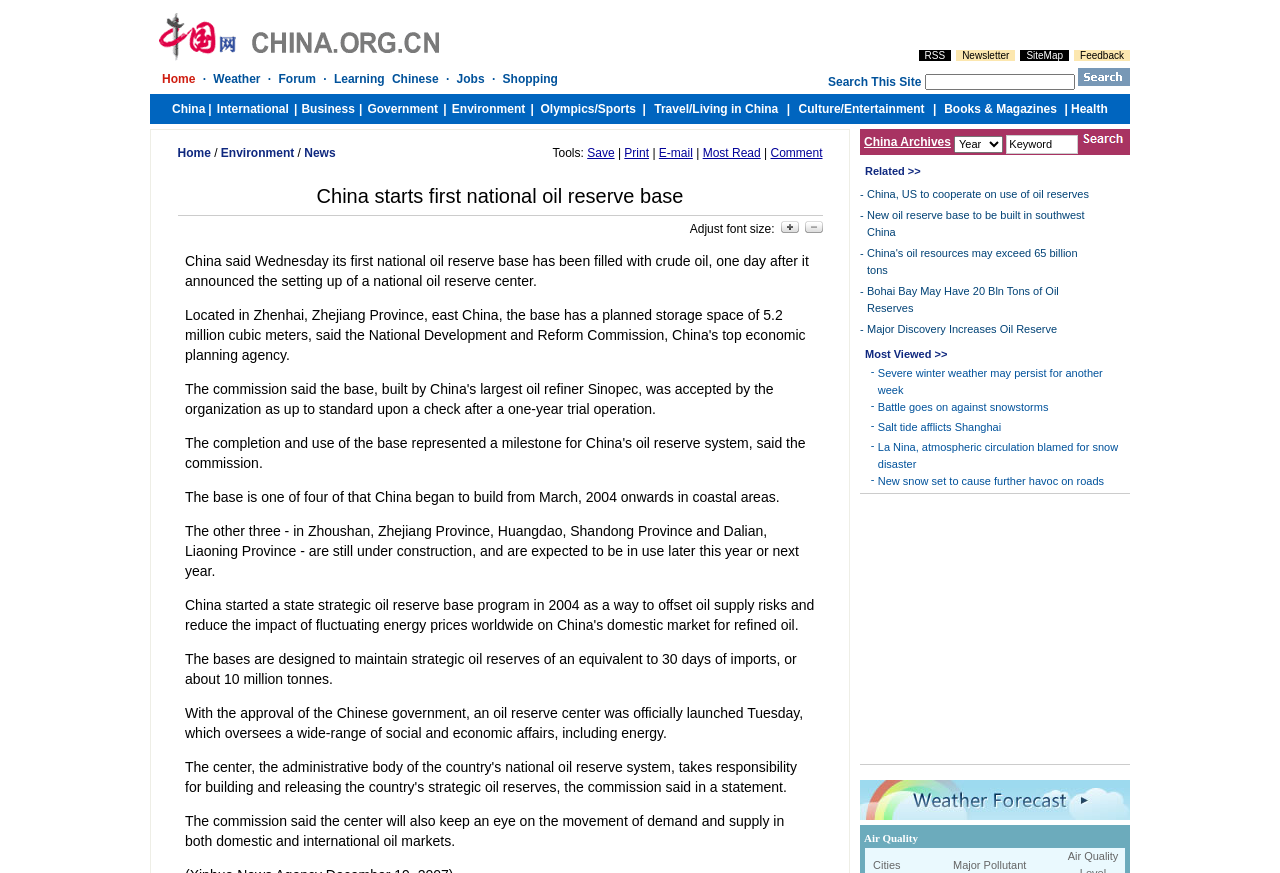Determine the bounding box coordinates for the area that needs to be clicked to fulfill this task: "Adjust font size". The coordinates must be given as four float numbers between 0 and 1, i.e., [left, top, right, bottom].

[0.139, 0.247, 0.643, 0.276]